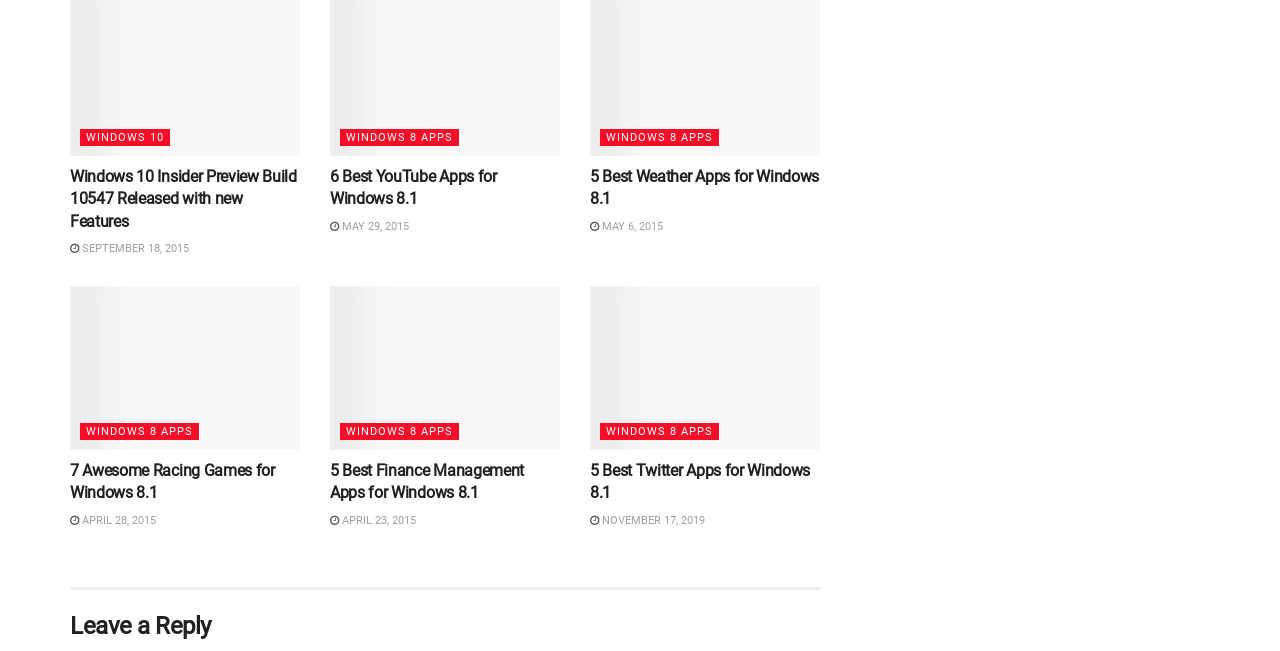Answer the question in one word or a short phrase:
What is the operating system mentioned in the first link?

Windows 10